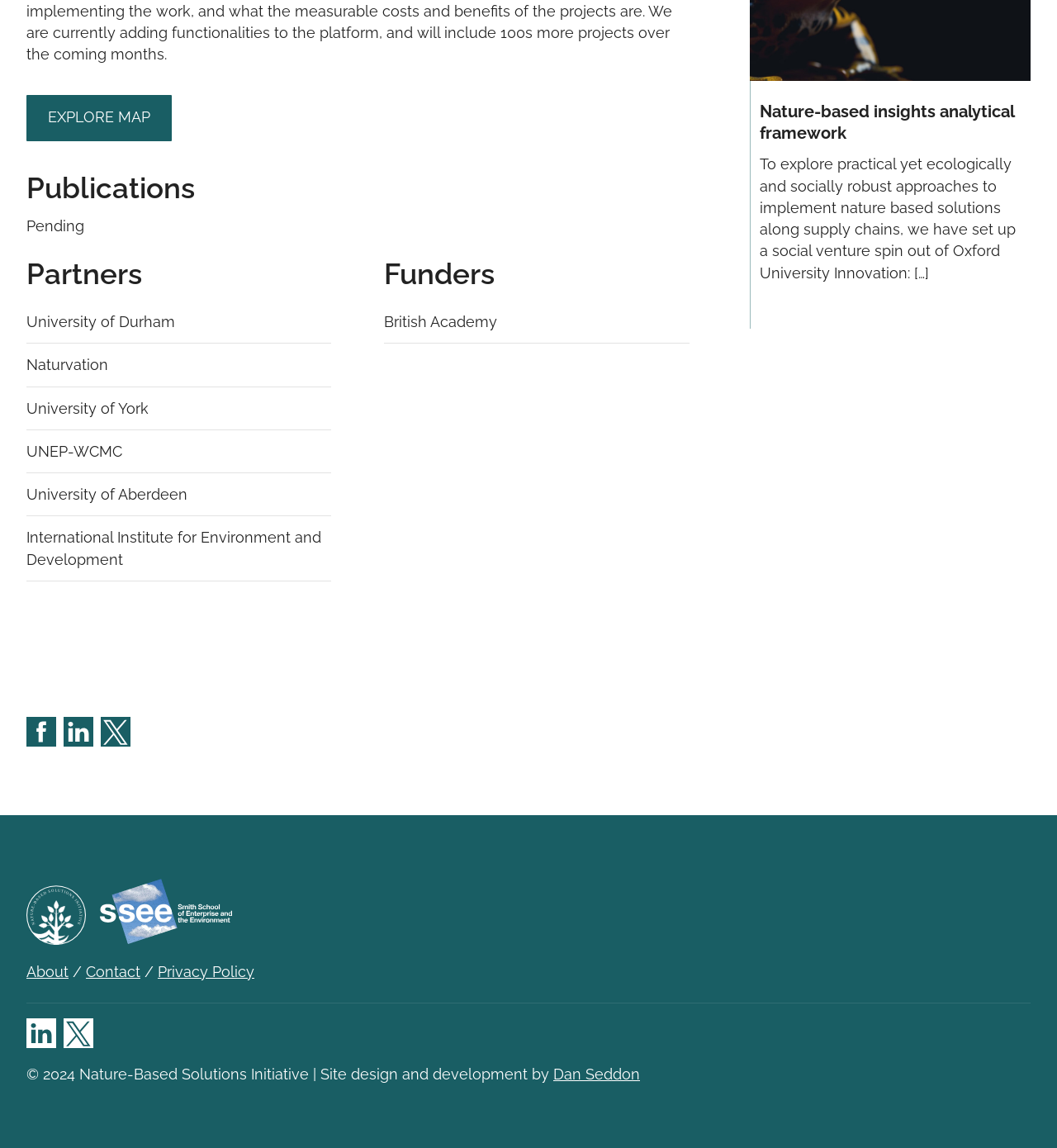Show the bounding box coordinates for the element that needs to be clicked to execute the following instruction: "Visit the About page". Provide the coordinates in the form of four float numbers between 0 and 1, i.e., [left, top, right, bottom].

[0.025, 0.839, 0.065, 0.854]